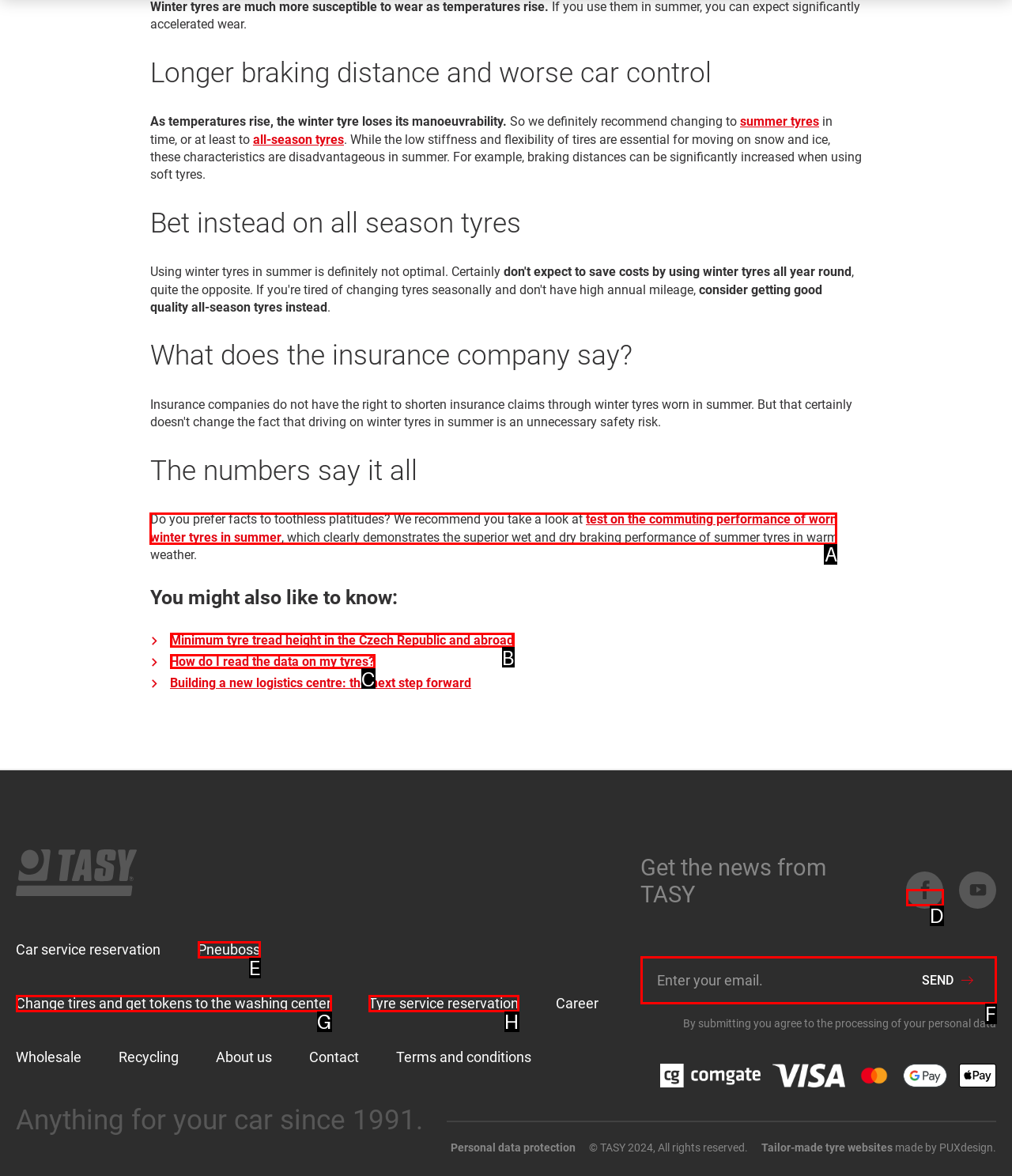Select the HTML element that needs to be clicked to perform the task: Read about 'test on the commuting performance of worn winter tyres in summer'. Reply with the letter of the chosen option.

A